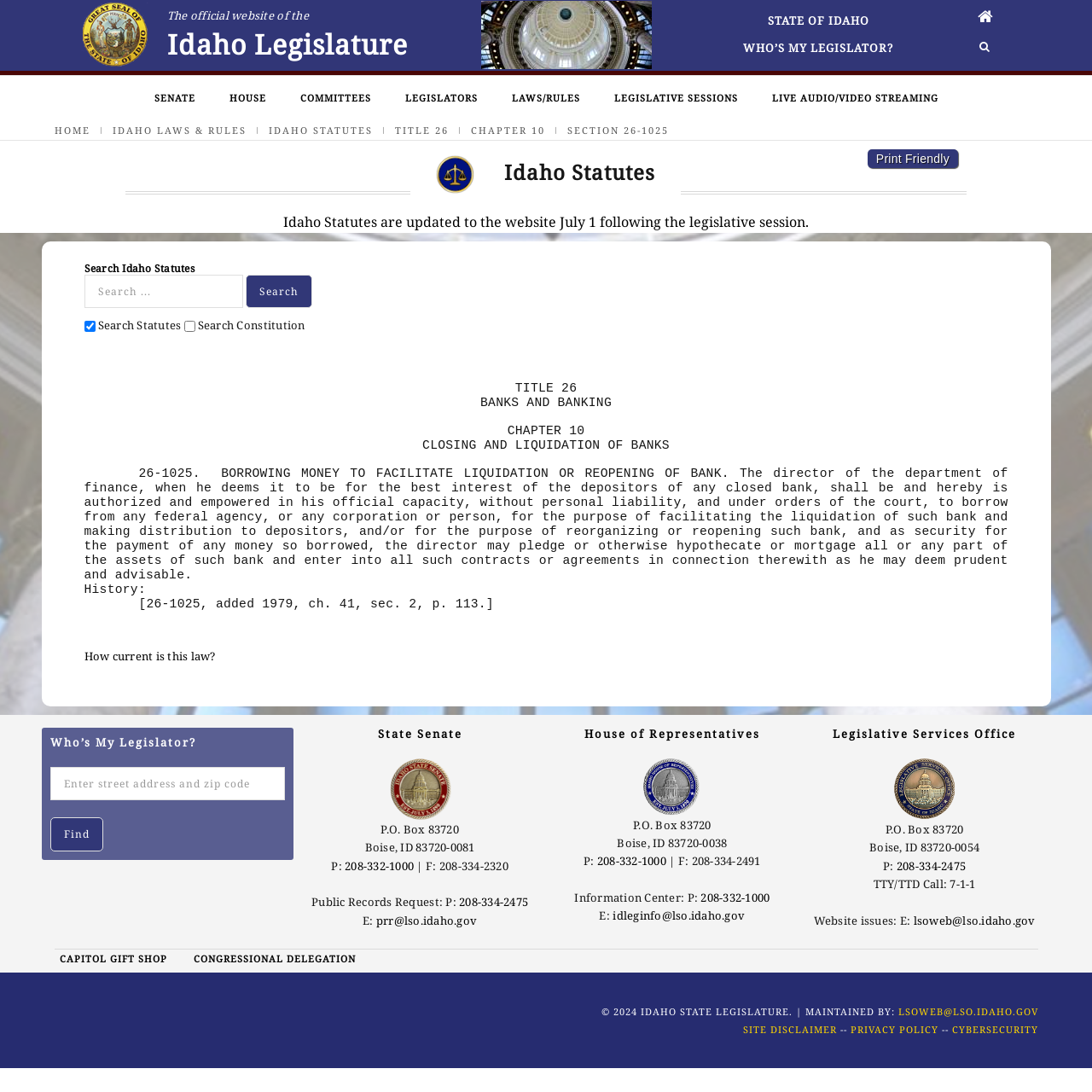Explain the webpage's layout and main content in detail.

The webpage is about the Idaho State Legislature, specifically Section 26-1025. At the top, there is a link to the official website of the Idaho Legislature, accompanied by an image. Below this, there are several links to different sections of the website, including the Senate, House, Committees, Legislators, Laws/Rules, and Legislative Sessions.

On the left side of the page, there is a navigation menu with links to Home, Idaho Laws & Rules, Idaho Statutes, Title 26, Chapter 10, and Section 26-1025. Below this menu, there is a search bar with a heading "Search Idaho Statutes" and a checkbox to search either Statutes or Constitution.

The main content of the page is the text of Section 26-1025, which is a law about borrowing money to facilitate the liquidation or reopening of a bank. The text is divided into several paragraphs, with headings and static text describing the law.

At the bottom of the page, there is a section with information about the State Senate, House of Representatives, and Legislative Services Office, including their addresses, phone numbers, and email addresses. There are also images of the Senate and House seals, as well as the LSO seal.

On the right side of the page, there is a section with links to Who's My Legislator?, a search function to find a legislator by address, and a link to the Capitol Gift Shop.